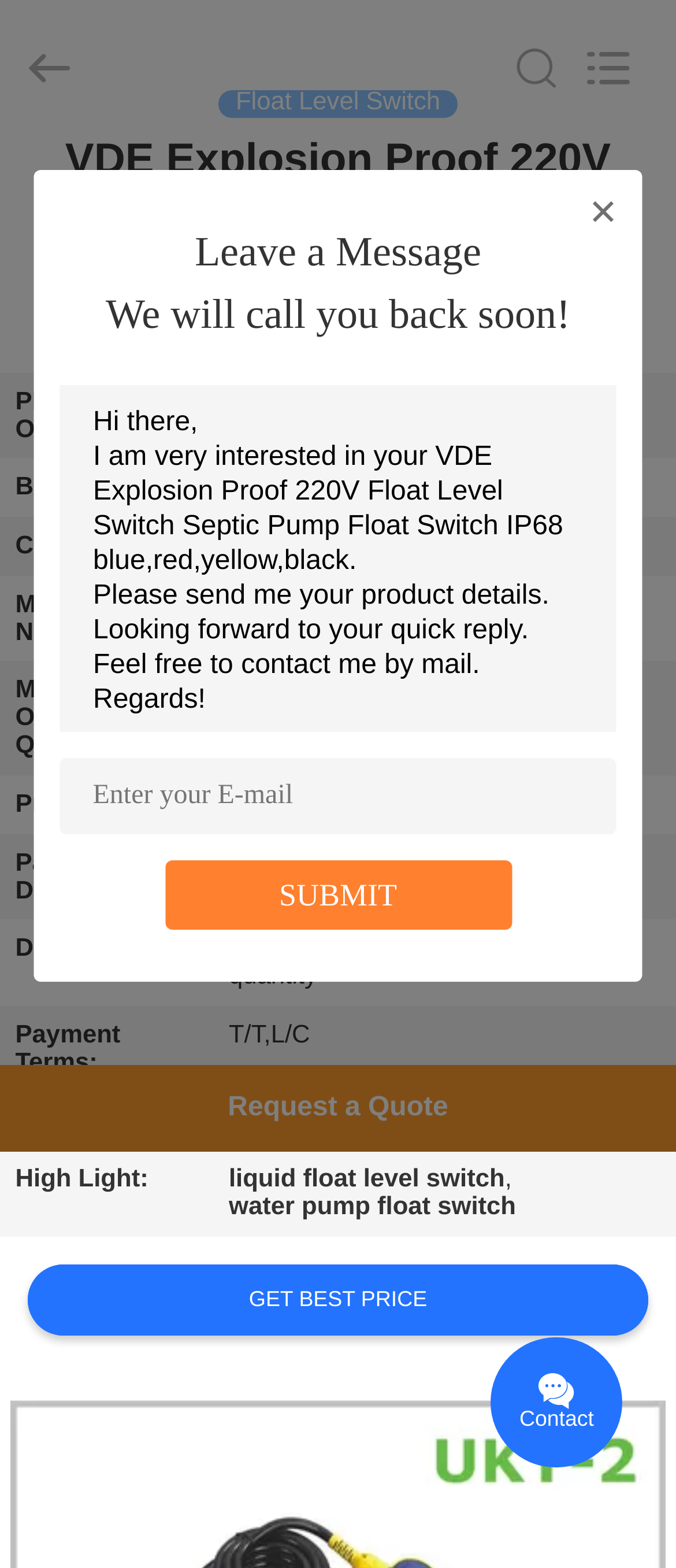Using the format (top-left x, top-left y, bottom-right x, bottom-right y), and given the element description, identify the bounding box coordinates within the screenshot: Inquiry

[0.52, 0.804, 0.92, 0.85]